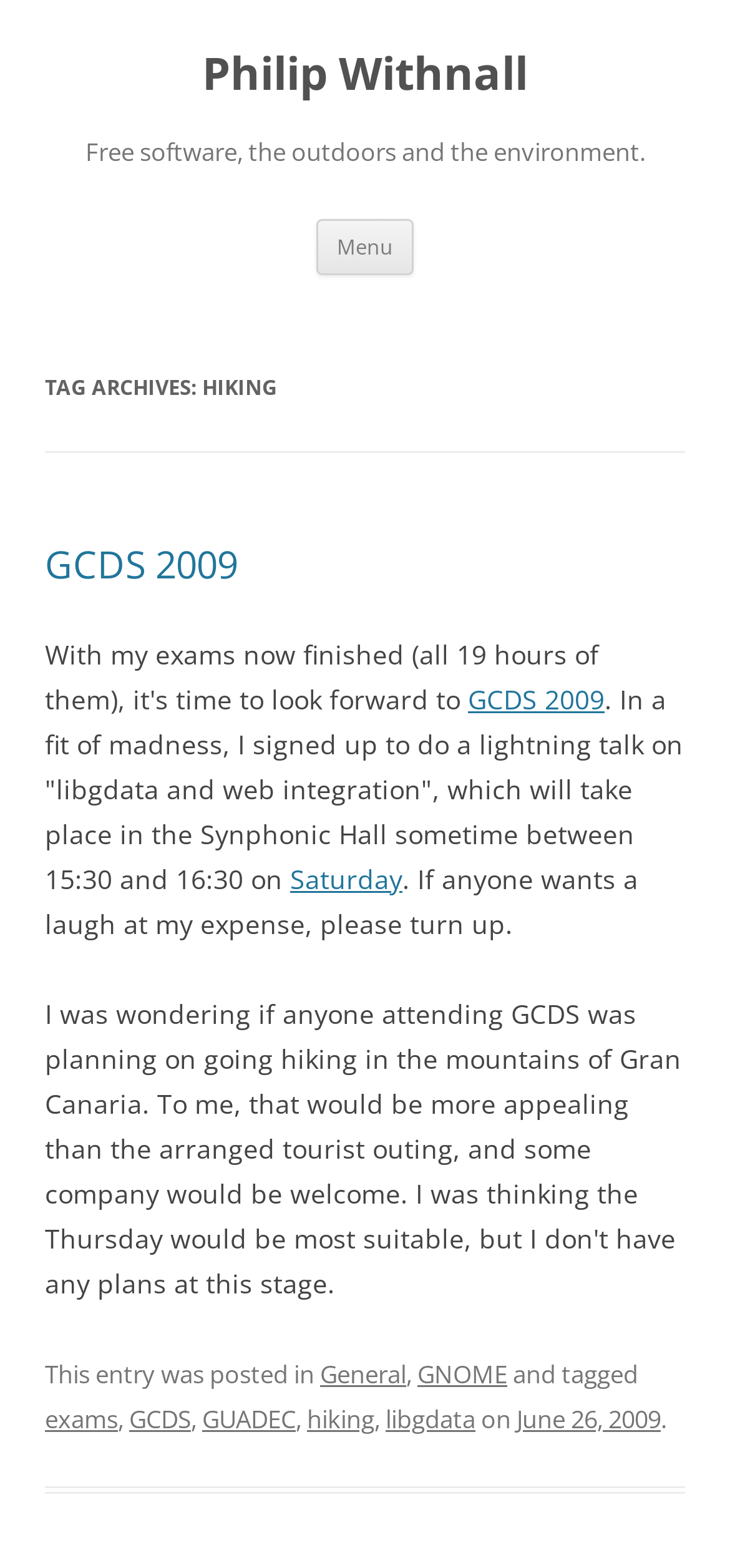Using the information in the image, give a comprehensive answer to the question: 
What is the author's name?

The author's name is mentioned in the heading 'Philip Withnall' at the top of the webpage, which is also a link.